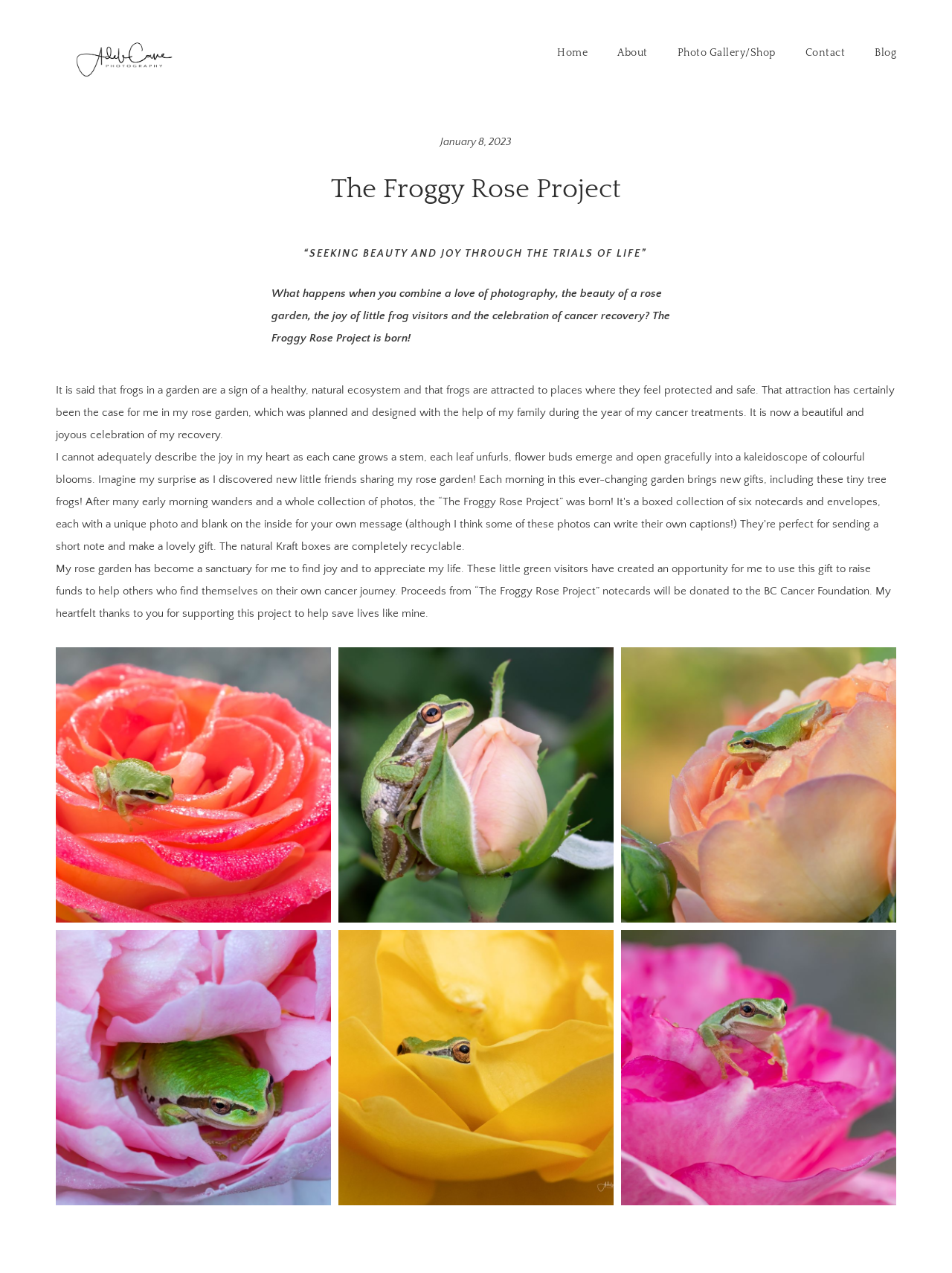Using the element description parent_node: Home, predict the bounding box coordinates for the UI element. Provide the coordinates in (top-left x, top-left y, bottom-right x, bottom-right y) format with values ranging from 0 to 1.

[0.059, 0.006, 0.208, 0.076]